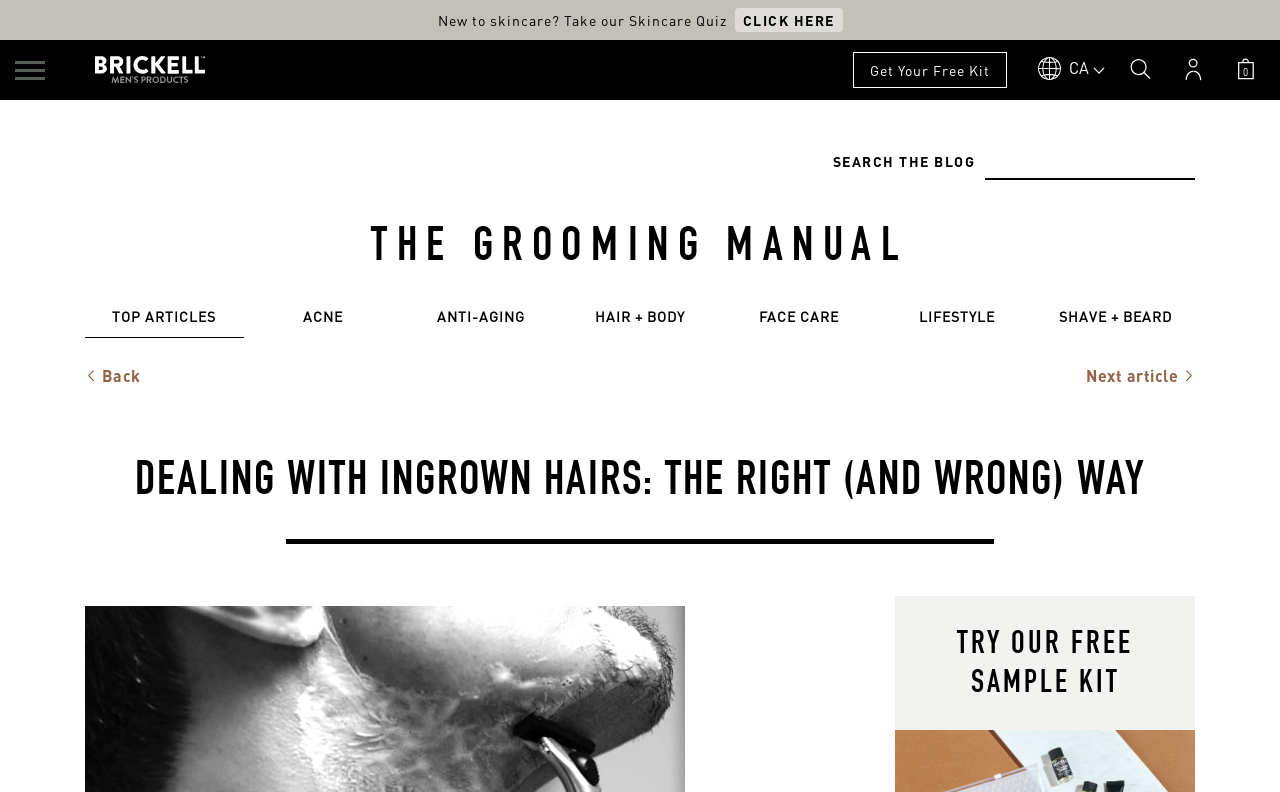Determine the bounding box coordinates of the region to click in order to accomplish the following instruction: "Click the 'Get Your Free Kit' button". Provide the coordinates as four float numbers between 0 and 1, specifically [left, top, right, bottom].

[0.666, 0.066, 0.787, 0.111]